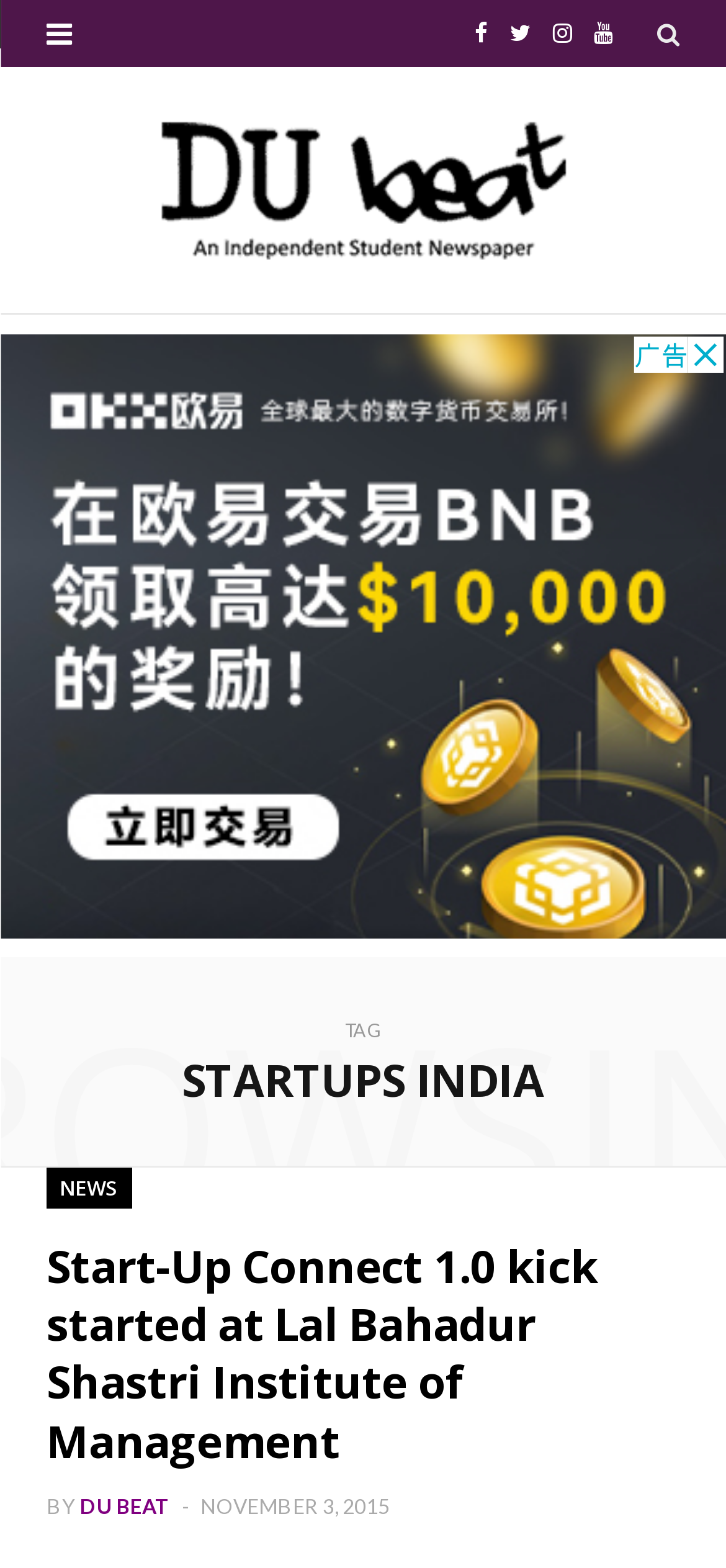Elaborate on the different components and information displayed on the webpage.

The webpage is an archive page for "Startups India" on the DU Beat website, which is Delhi University's Independent Student Newspaper. 

At the top right corner, there are four social media links: Facebook, Twitter, Instagram, and YouTube, each represented by an icon. Below these icons, there is a larger link to the DU Beat website, accompanied by a logo image. 

The main content of the page is divided into two sections. On the left side, there is a large advertisement iframe that takes up most of the vertical space. On the right side, there is a section with a heading "STARTUPS INDIA" in a large font. Below this heading, there is a link to "NEWS" and a subheading "Start-Up Connect 1.0 kick started at Lal Bahadur Shastri Institute of Management" which is also a link. The article's author, "DU BEAT", and the date "NOVEMBER 3, 2015" are mentioned below the subheading. 

There is also a small "TAG" label located near the middle of the page.